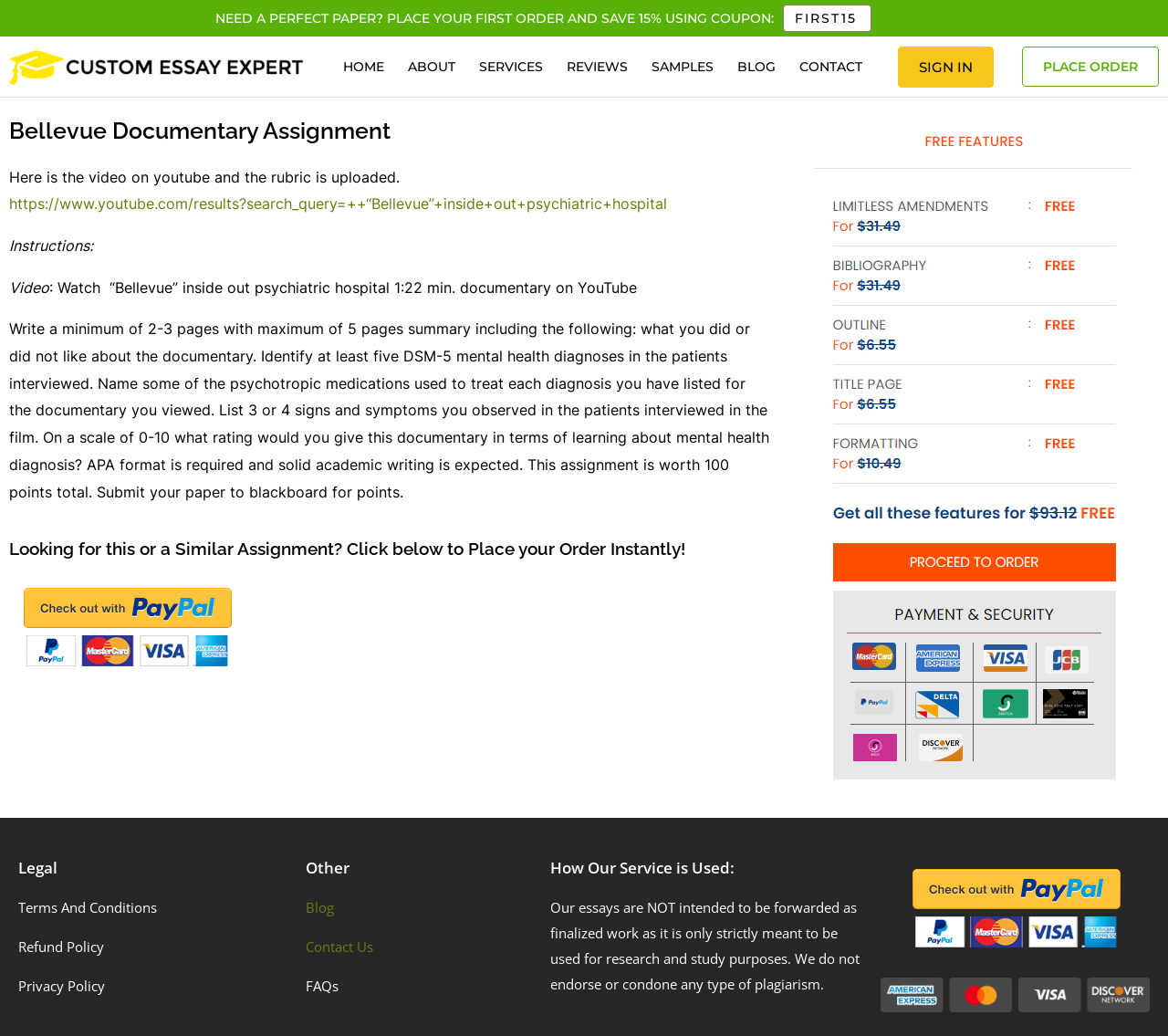Locate the bounding box coordinates of the UI element described by: "Contact Us". Provide the coordinates as four float numbers between 0 and 1, formatted as [left, top, right, bottom].

[0.262, 0.905, 0.32, 0.923]